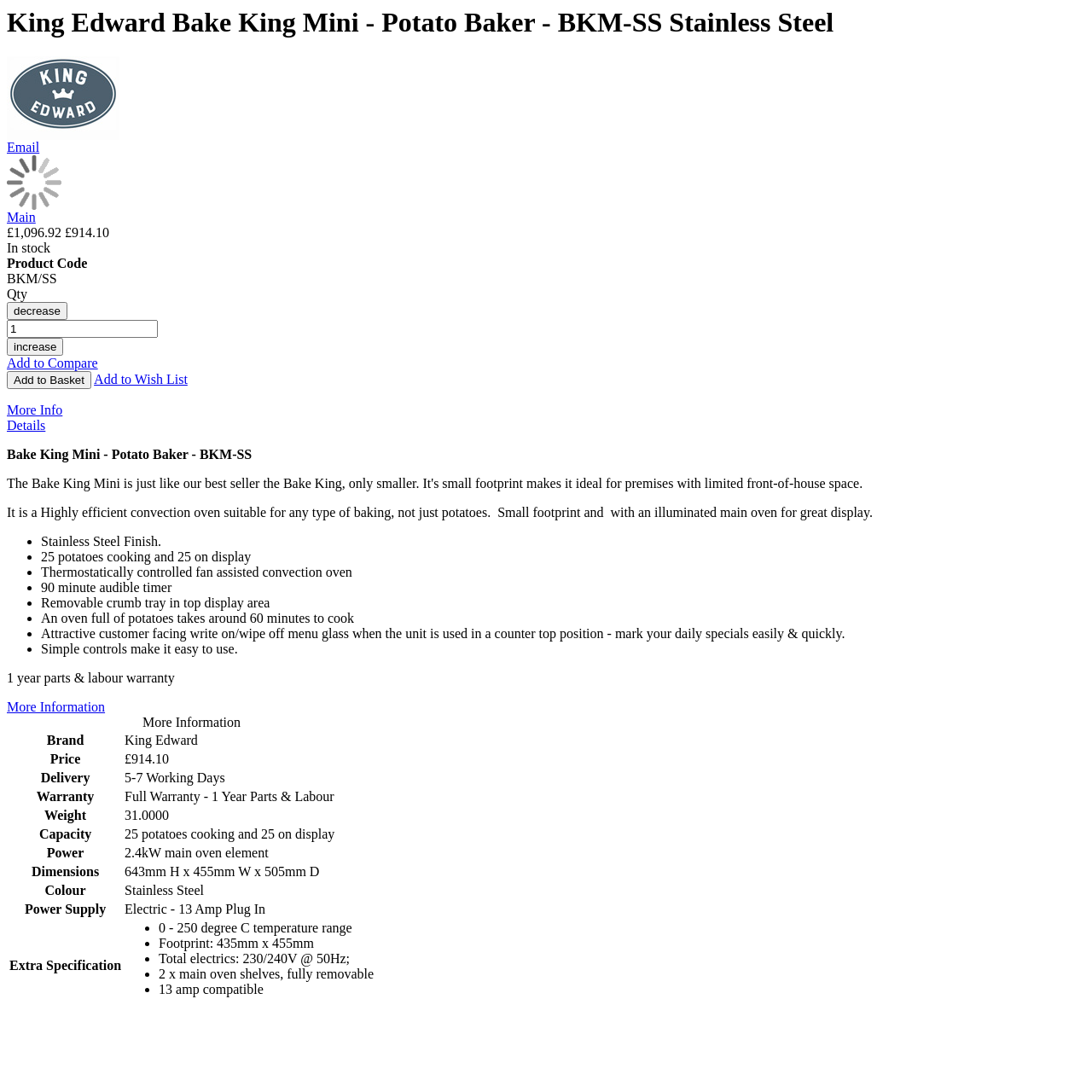Determine the bounding box coordinates of the region I should click to achieve the following instruction: "Click the 'Add to Basket' button". Ensure the bounding box coordinates are four float numbers between 0 and 1, i.e., [left, top, right, bottom].

[0.006, 0.34, 0.084, 0.357]